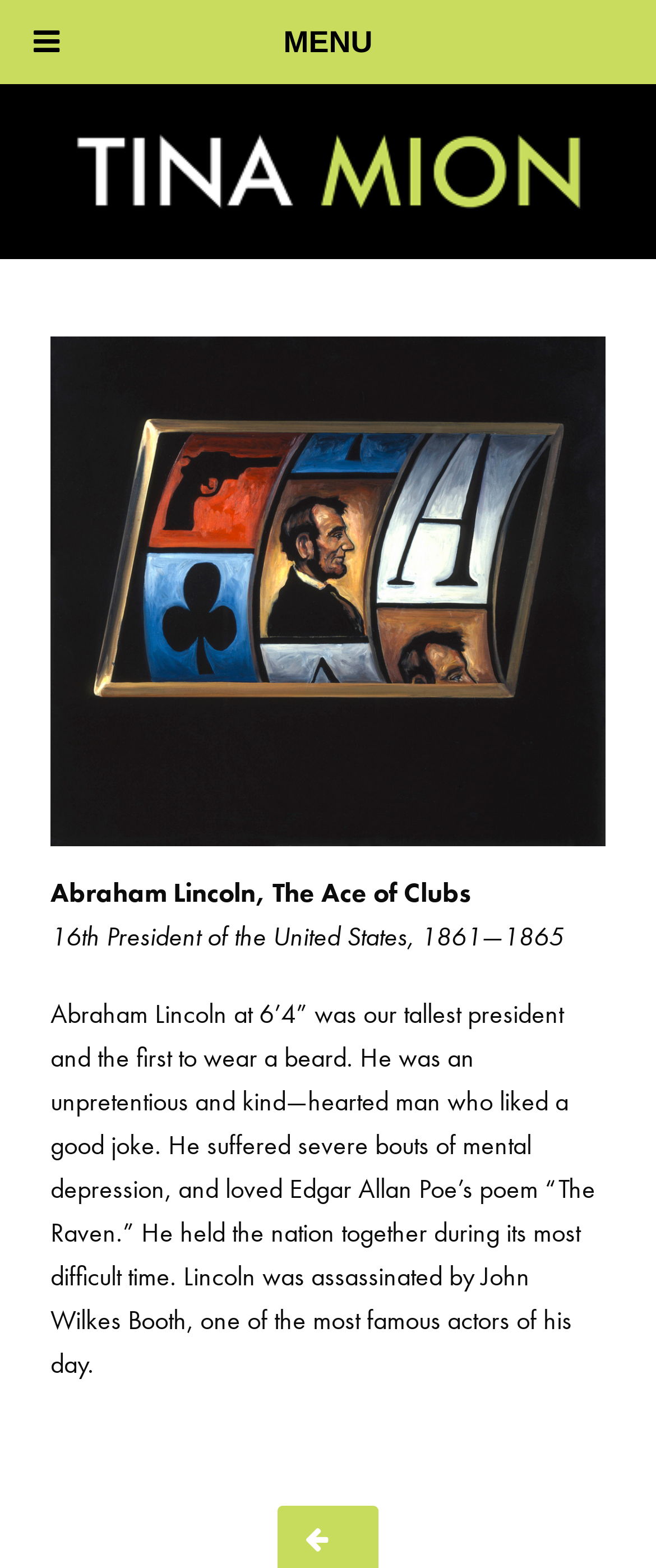Identify the bounding box coordinates for the UI element described by the following text: "MENU". Provide the coordinates as four float numbers between 0 and 1, in the format [left, top, right, bottom].

[0.0, 0.0, 1.0, 0.054]